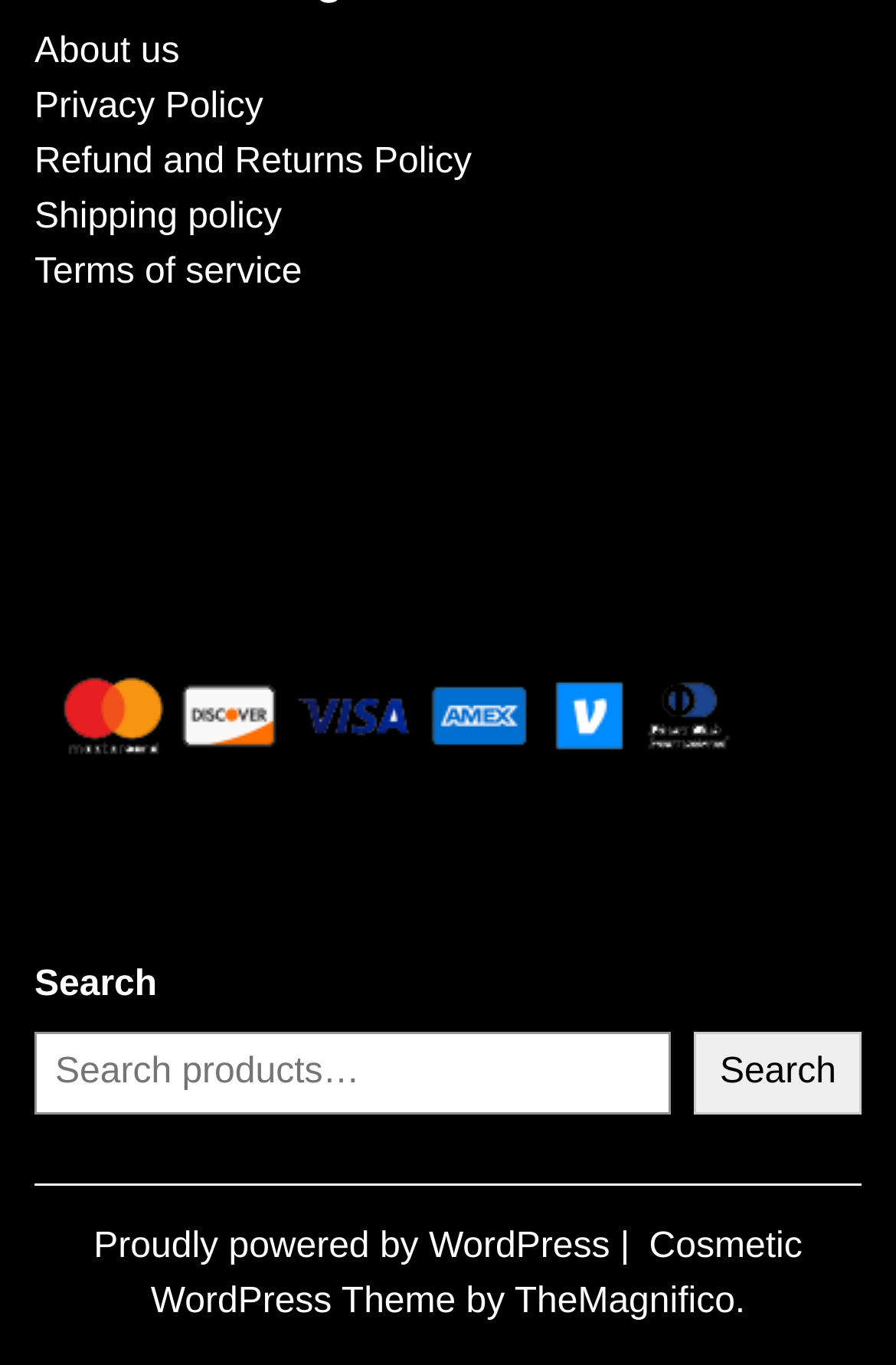What is the first link in the top navigation menu?
Please provide a single word or phrase based on the screenshot.

About us